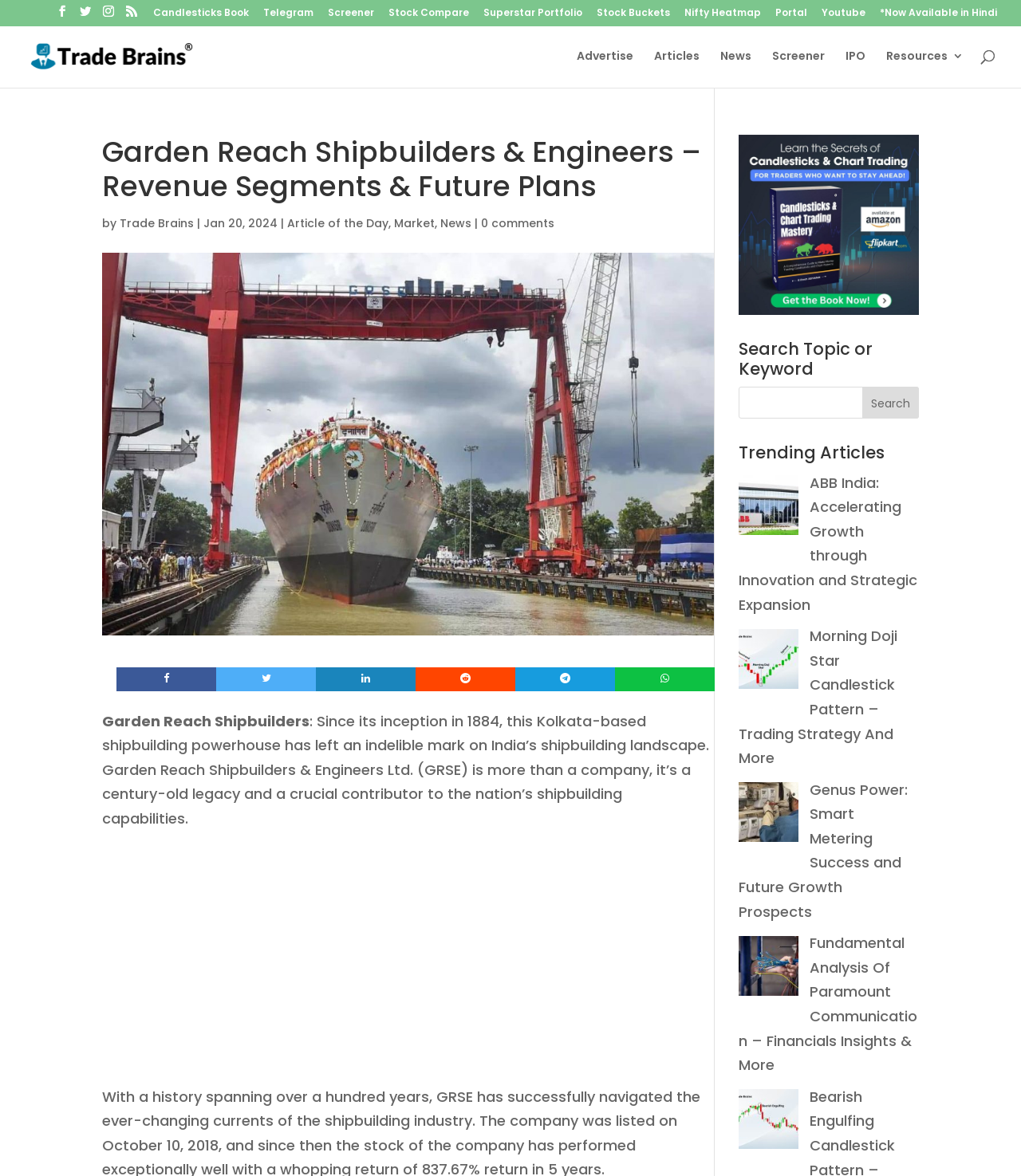Please identify the bounding box coordinates of the clickable region that I should interact with to perform the following instruction: "Toggle Search Box". The coordinates should be expressed as four float numbers between 0 and 1, i.e., [left, top, right, bottom].

None